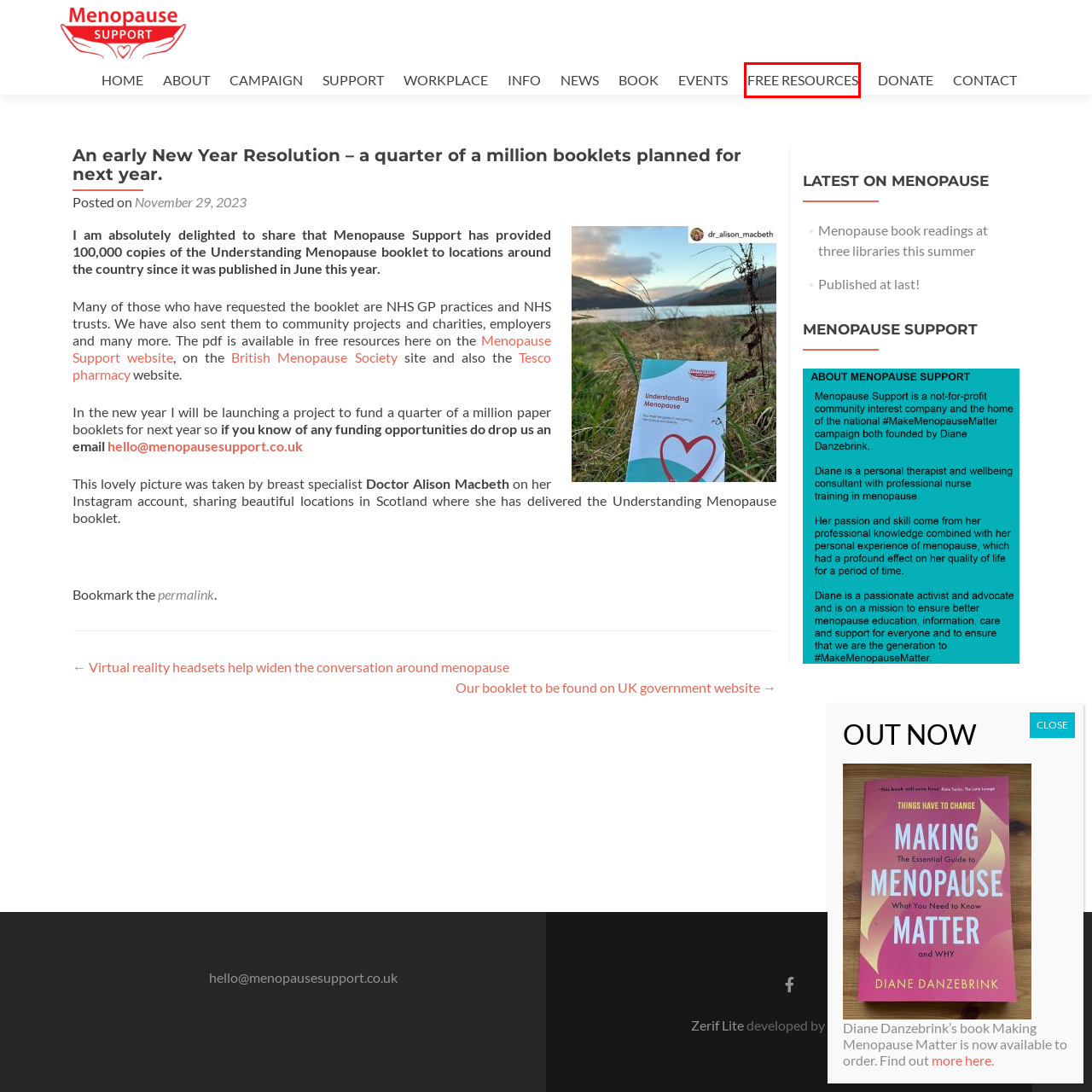Observe the webpage screenshot and focus on the red bounding box surrounding a UI element. Choose the most appropriate webpage description that corresponds to the new webpage after clicking the element in the bounding box. Here are the candidates:
A. FREE RESOURCES – menopausesupport.co.uk
B. INFO – menopausesupport.co.uk
C. BOOK – menopausesupport.co.uk
D. Published at last! – menopausesupport.co.uk
E. EVENTS – menopausesupport.co.uk
F. menopausesupport.co.uk – Supporting You Through Change
G. DONATE – menopausesupport.co.uk
H. ABOUT – menopausesupport.co.uk

A